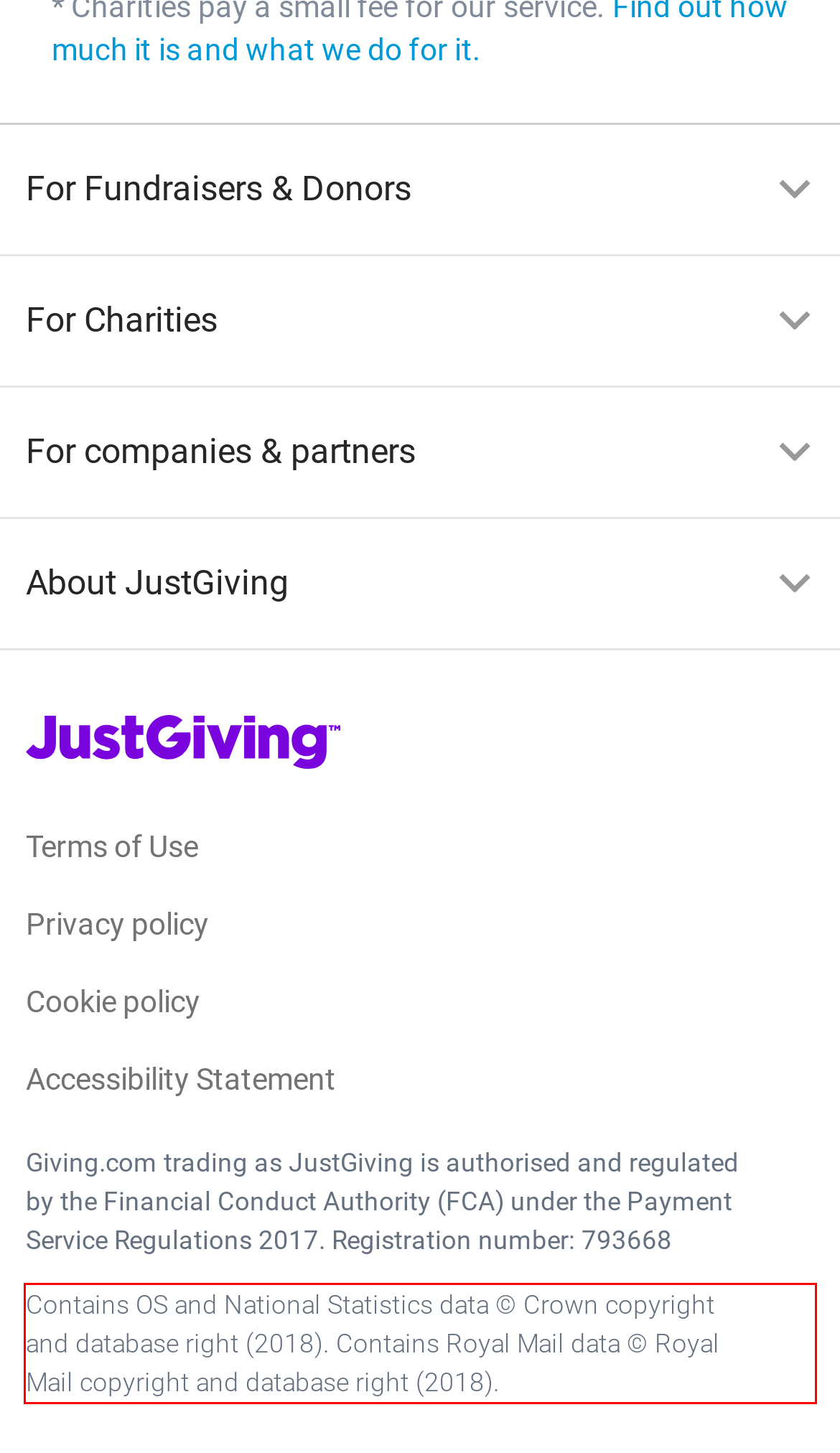Please use OCR to extract the text content from the red bounding box in the provided webpage screenshot.

Contains OS and National Statistics data © Crown copyright and database right (2018). Contains Royal Mail data © Royal Mail copyright and database right (2018).